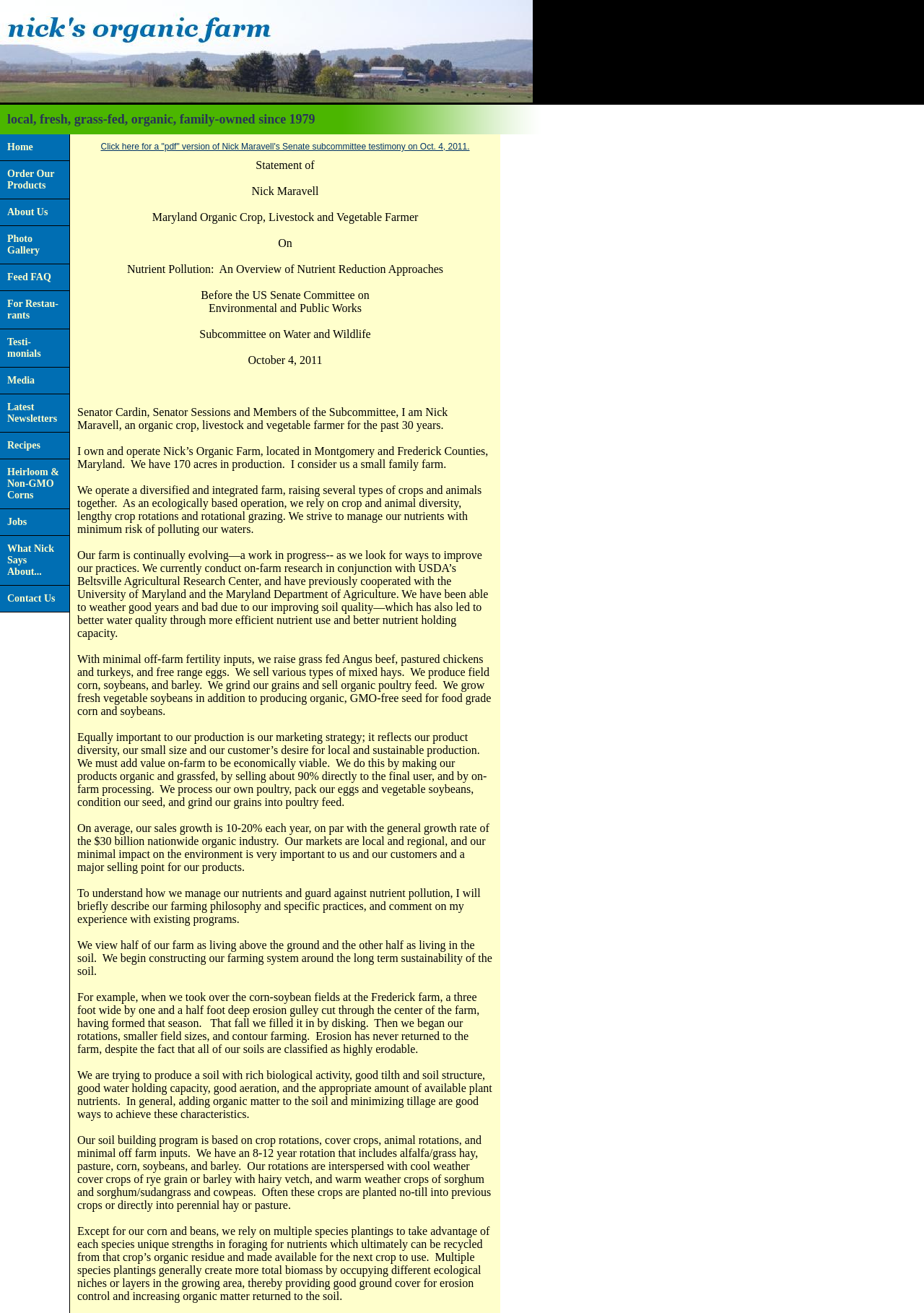Extract the bounding box coordinates of the UI element described: "Latest Newsletters". Provide the coordinates in the format [left, top, right, bottom] with values ranging from 0 to 1.

[0.0, 0.3, 0.075, 0.329]